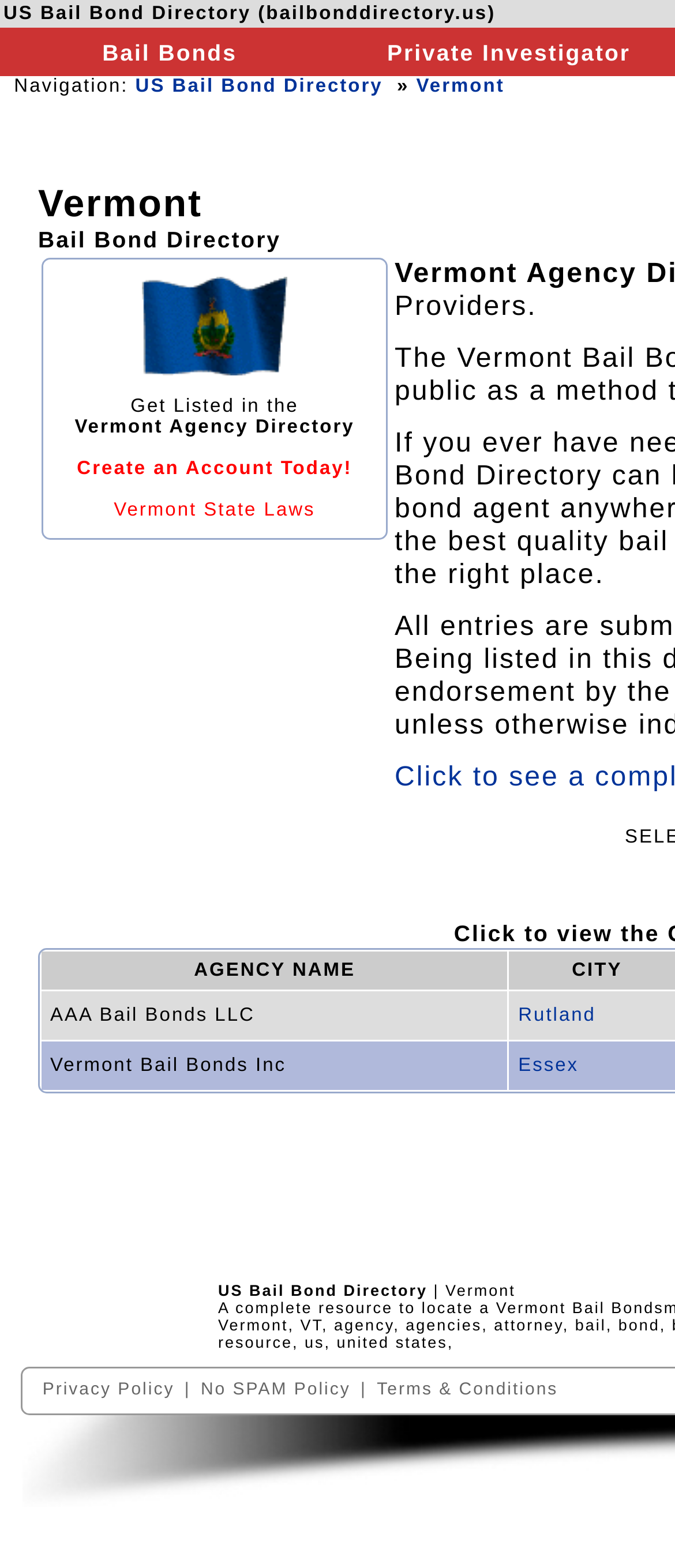Identify the bounding box coordinates of the element that should be clicked to fulfill this task: "Click on Bail Bonds". The coordinates should be provided as four float numbers between 0 and 1, i.e., [left, top, right, bottom].

[0.151, 0.025, 0.351, 0.041]